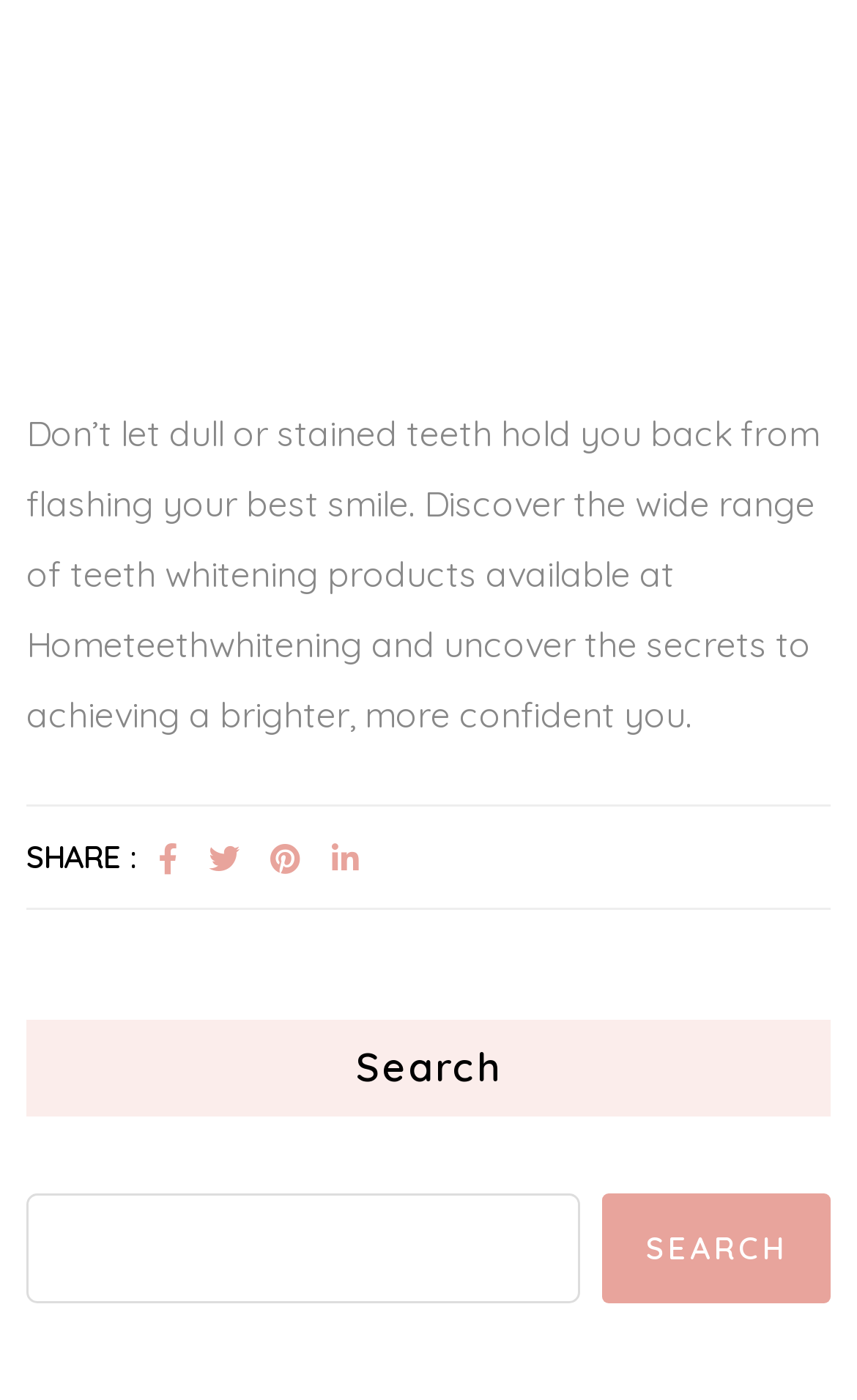What is the function of the search bar?
Examine the image and provide an in-depth answer to the question.

The search bar, located at the bottom of the page, allows users to search for specific teeth whitening products, as indicated by the placeholder text 'Search' and the search button with the text 'SEARCH'.